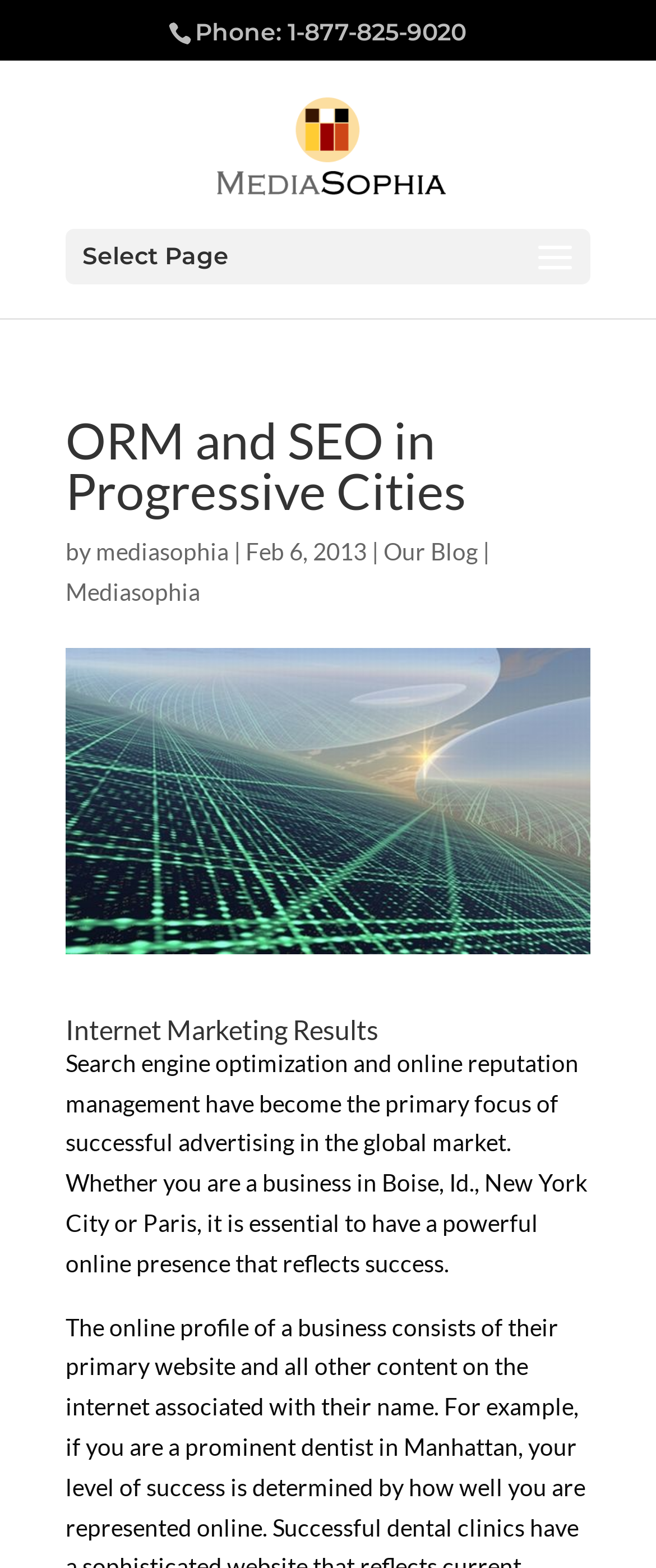Using the description "Our Blog | Mediasophia", locate and provide the bounding box of the UI element.

[0.1, 0.342, 0.746, 0.386]